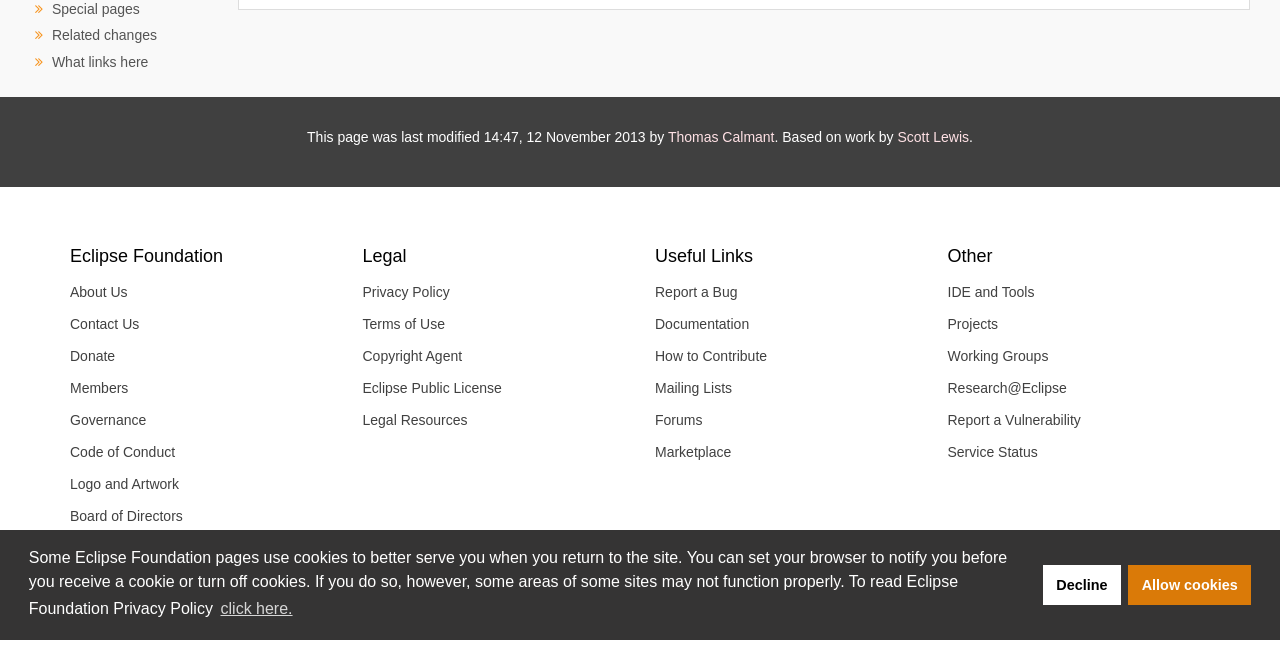Find the bounding box of the web element that fits this description: "Legal Resources".

[0.271, 0.621, 0.488, 0.67]